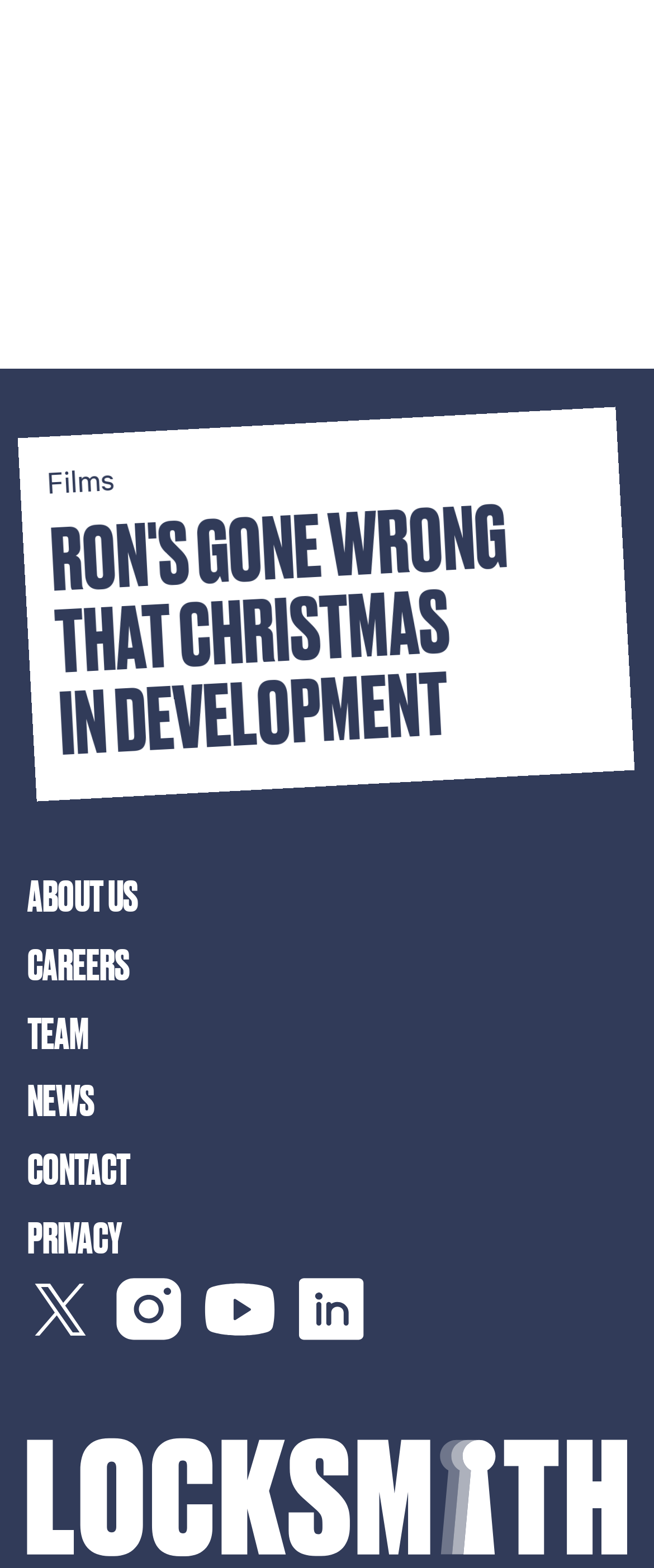Based on the provided description, "NewsNews", find the bounding box of the corresponding UI element in the screenshot.

[0.042, 0.684, 0.958, 0.719]